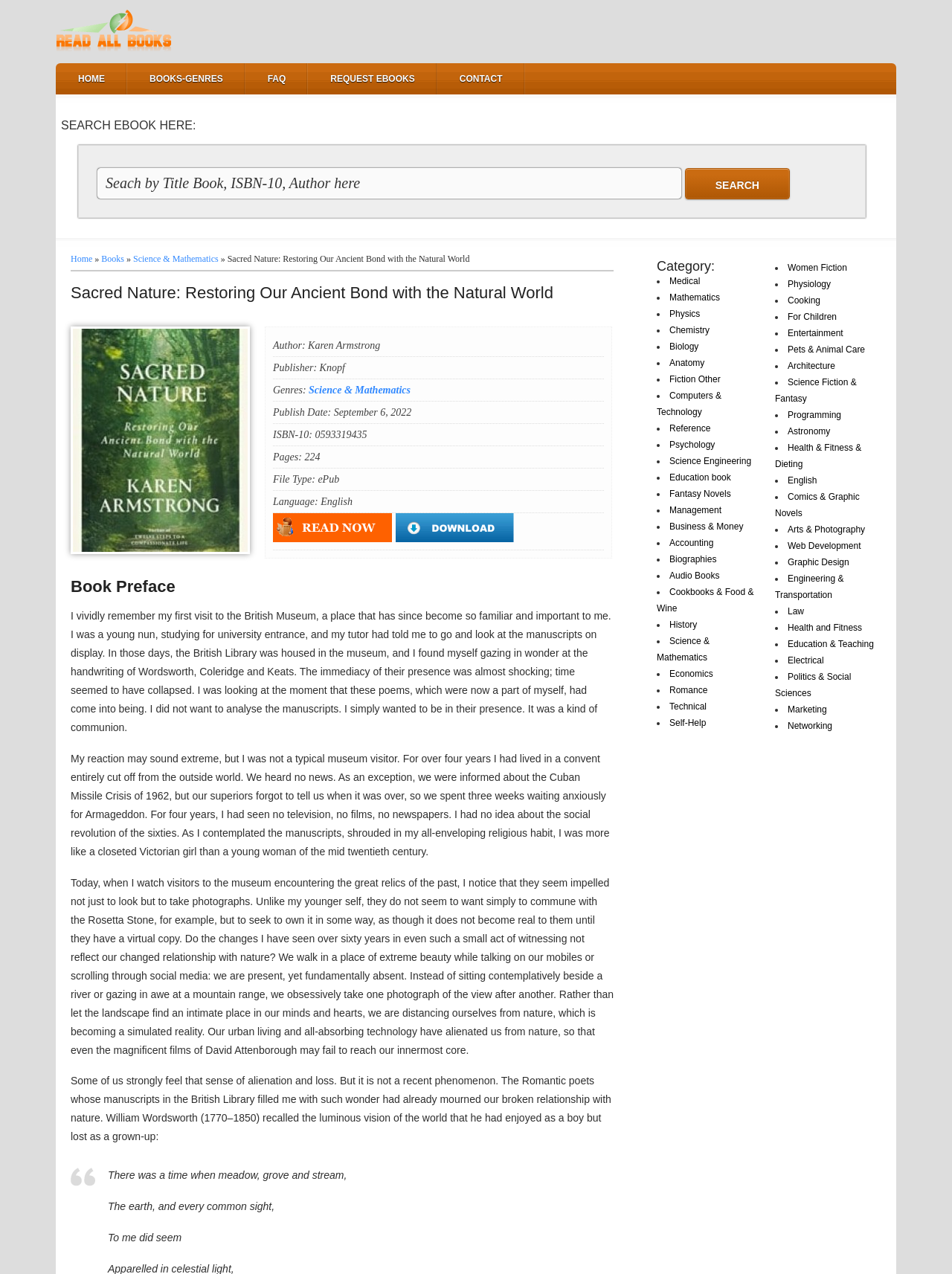Answer succinctly with a single word or phrase:
How many pages does the book have?

224